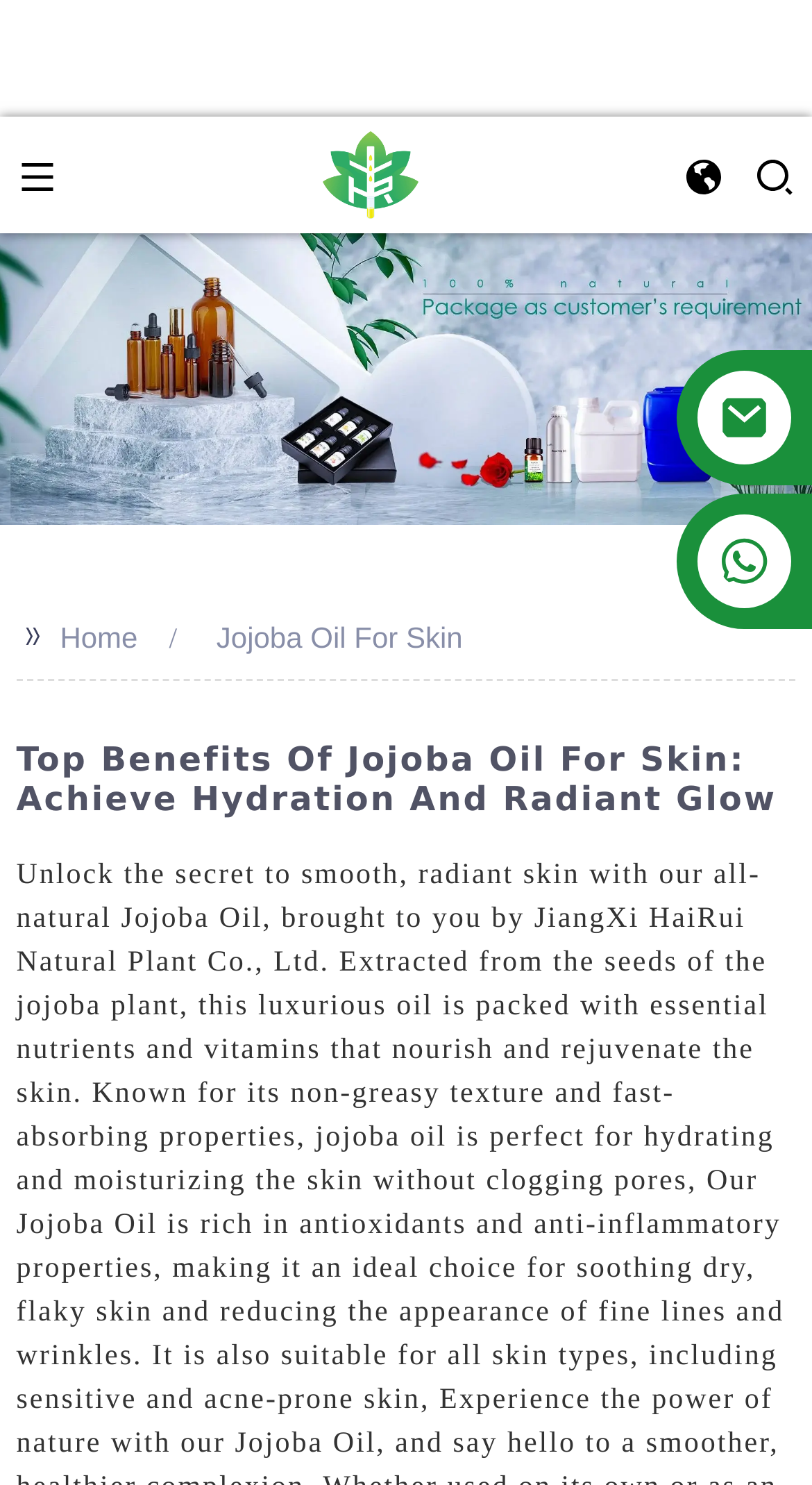Identify the bounding box of the HTML element described as: "Jojoba Oil For Skin".

[0.267, 0.418, 0.57, 0.44]